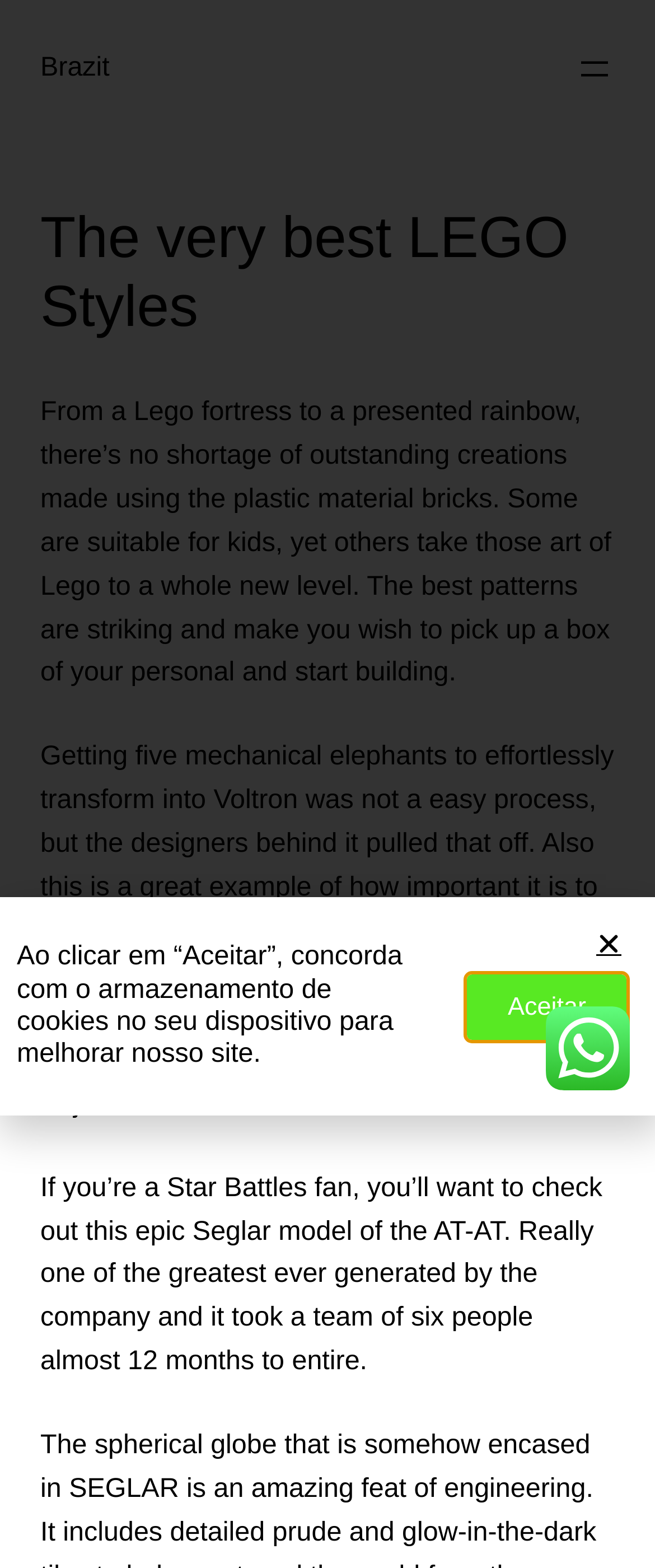Using the element description Brazit, predict the bounding box coordinates for the UI element. Provide the coordinates in (top-left x, top-left y, bottom-right x, bottom-right y) format with values ranging from 0 to 1.

[0.062, 0.034, 0.167, 0.053]